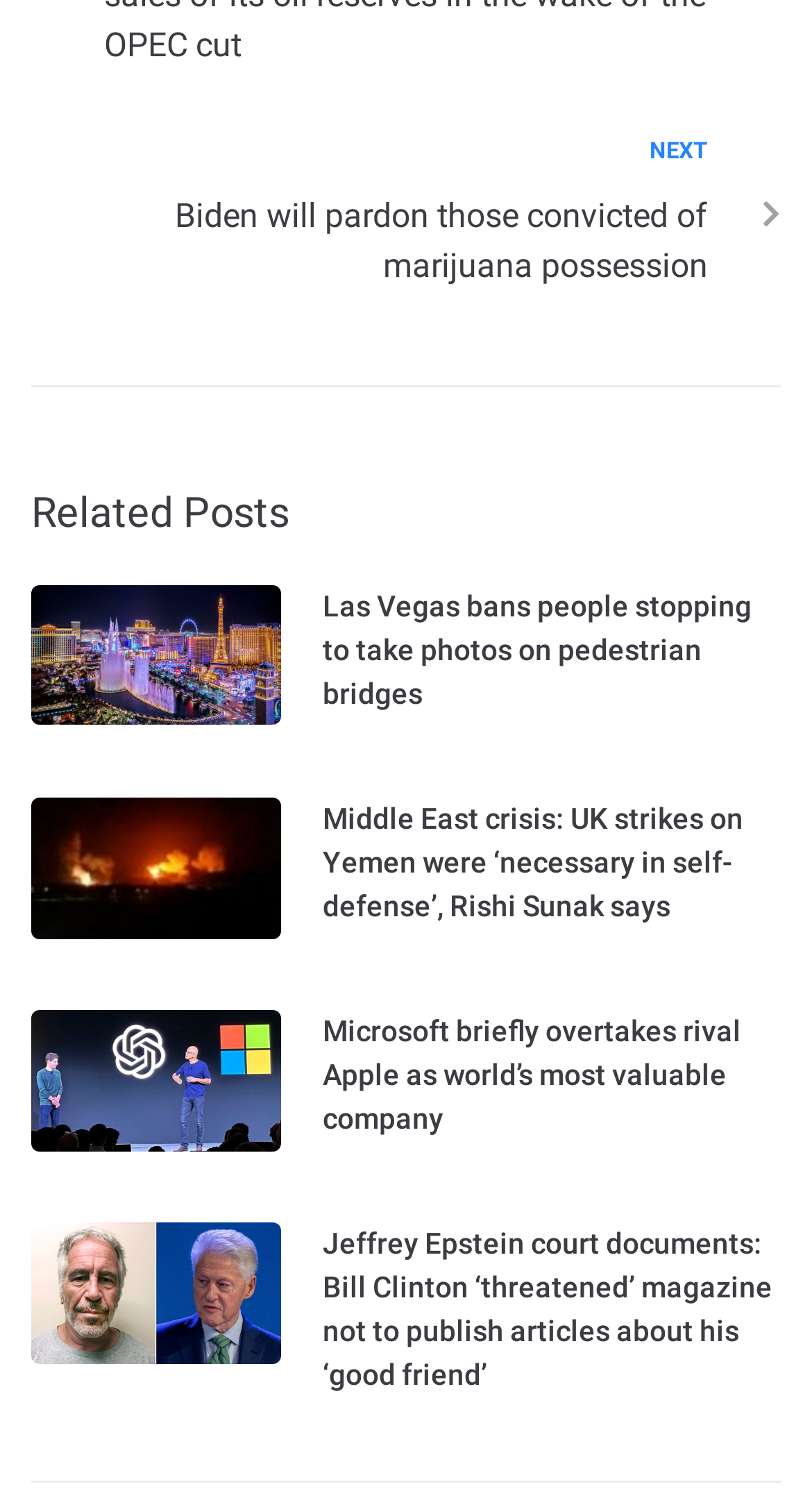What is the topic of the first news article?
Please look at the screenshot and answer using one word or phrase.

Marijuana possession